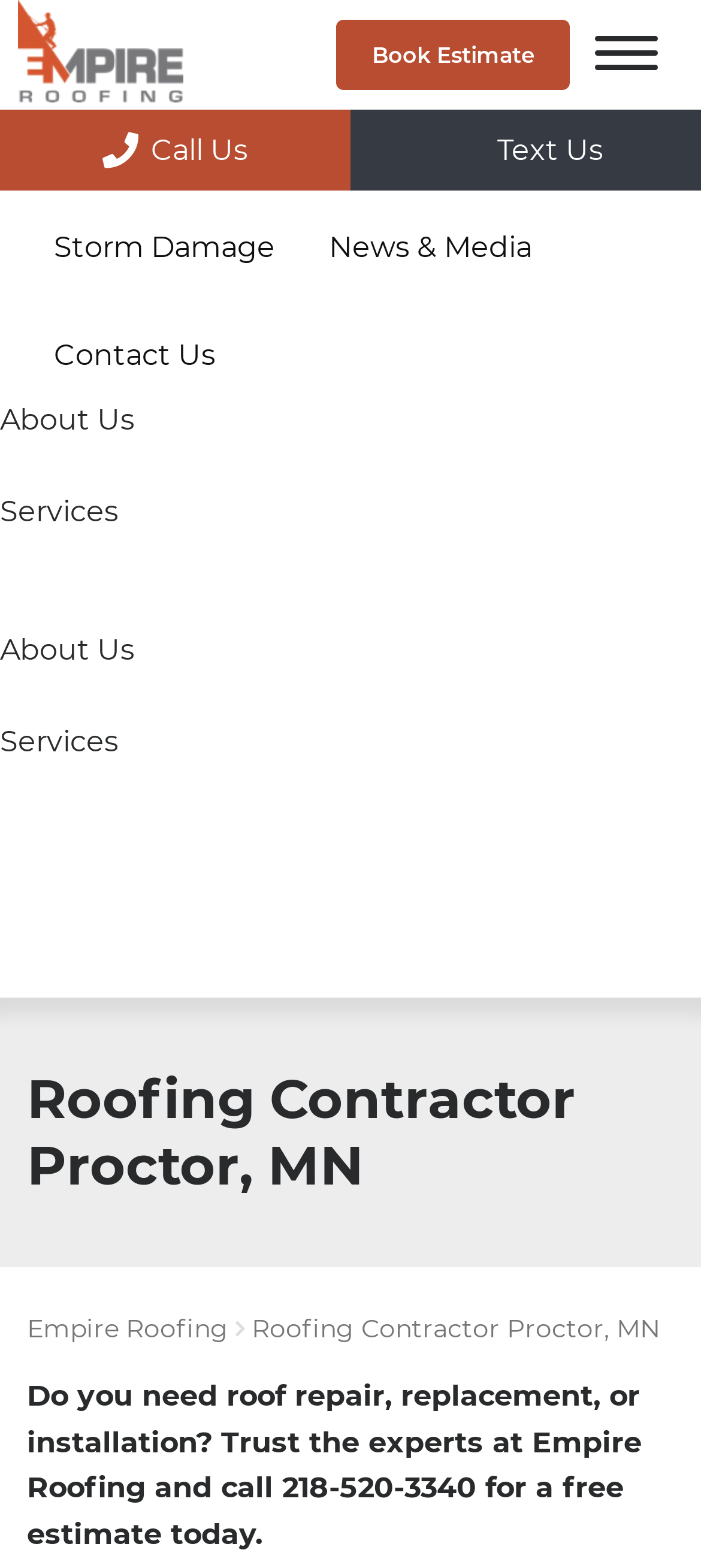Predict the bounding box coordinates of the area that should be clicked to accomplish the following instruction: "Click the 'Services' link". The bounding box coordinates should consist of four float numbers between 0 and 1, i.e., [left, top, right, bottom].

[0.269, 0.058, 0.438, 0.116]